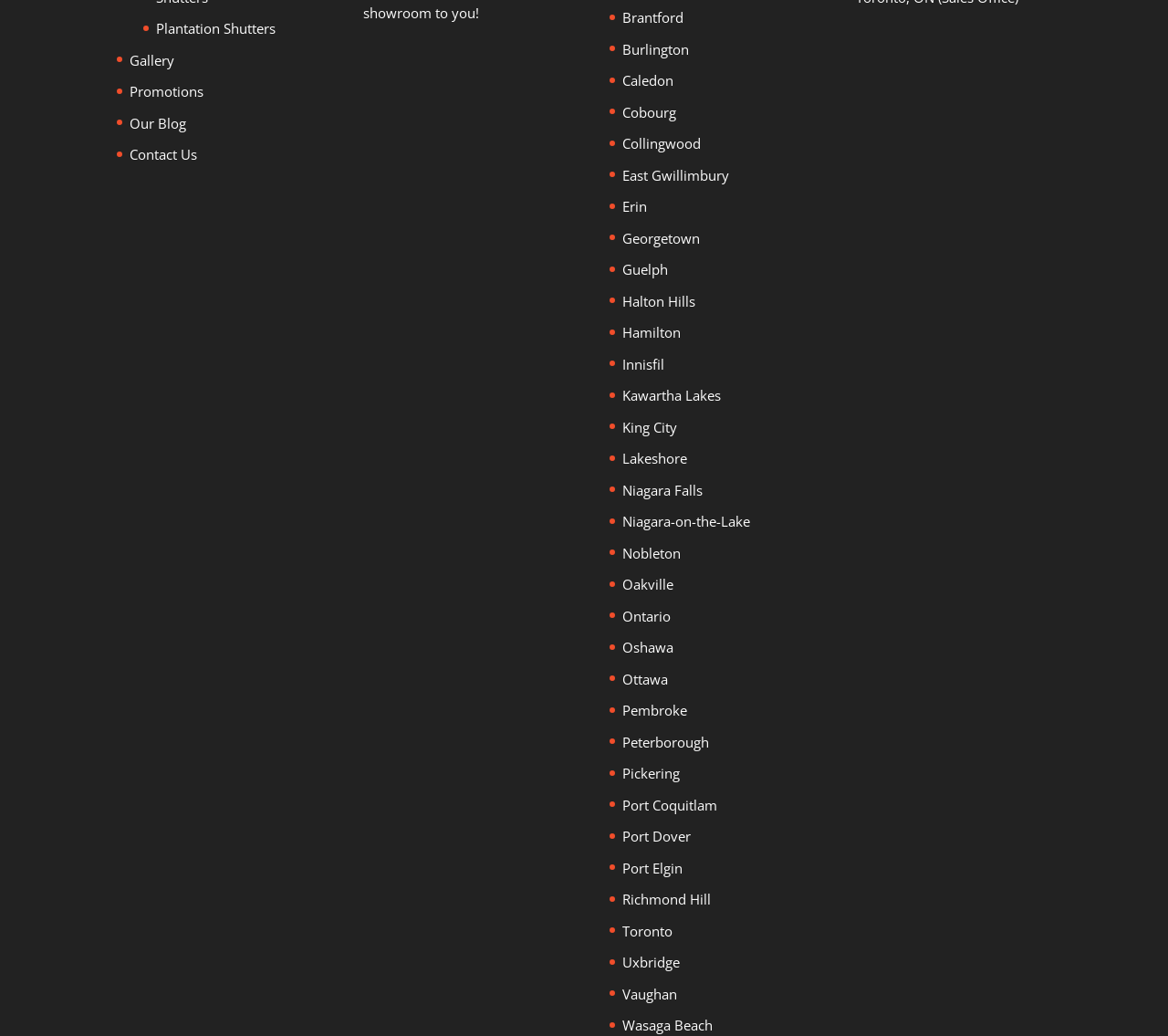Find the bounding box coordinates for the area you need to click to carry out the instruction: "Read about technology". The coordinates should be four float numbers between 0 and 1, indicated as [left, top, right, bottom].

None